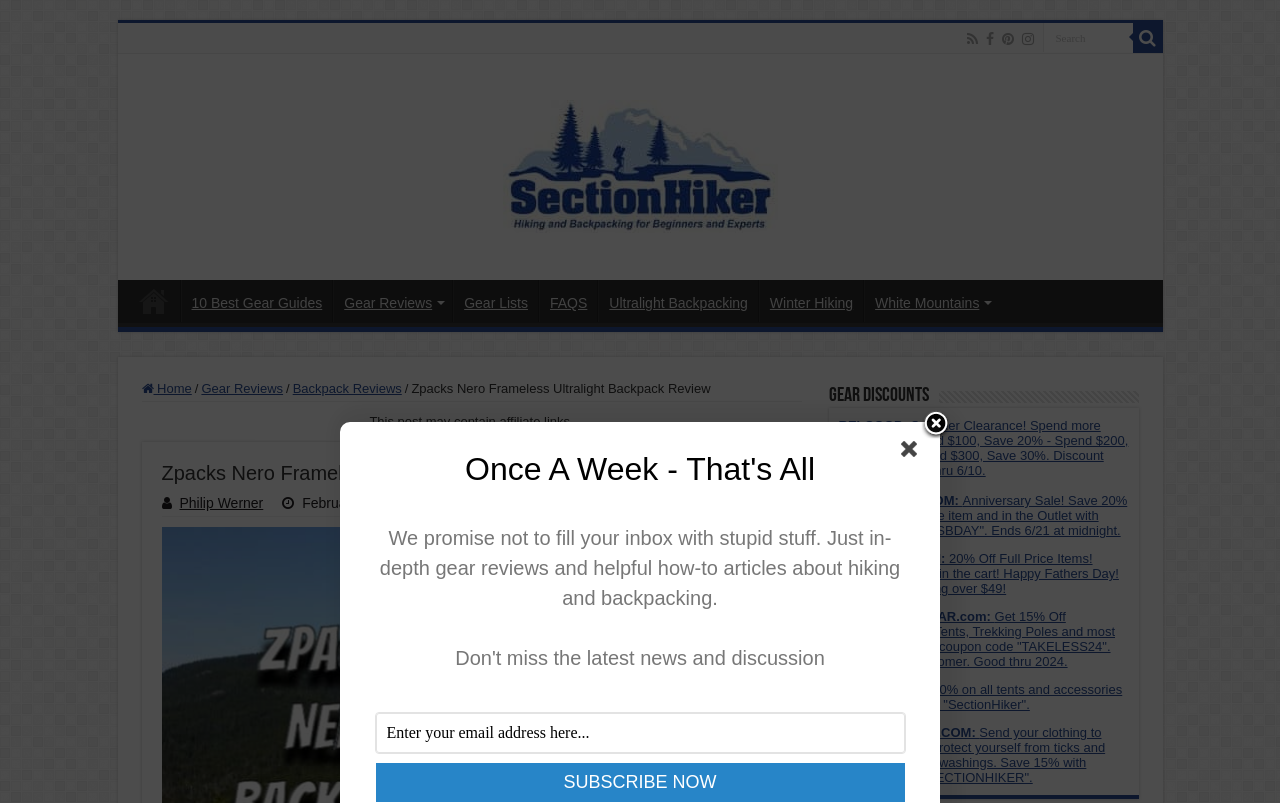Extract the main heading text from the webpage.

Zpacks Nero Frameless Ultralight Backpack Review